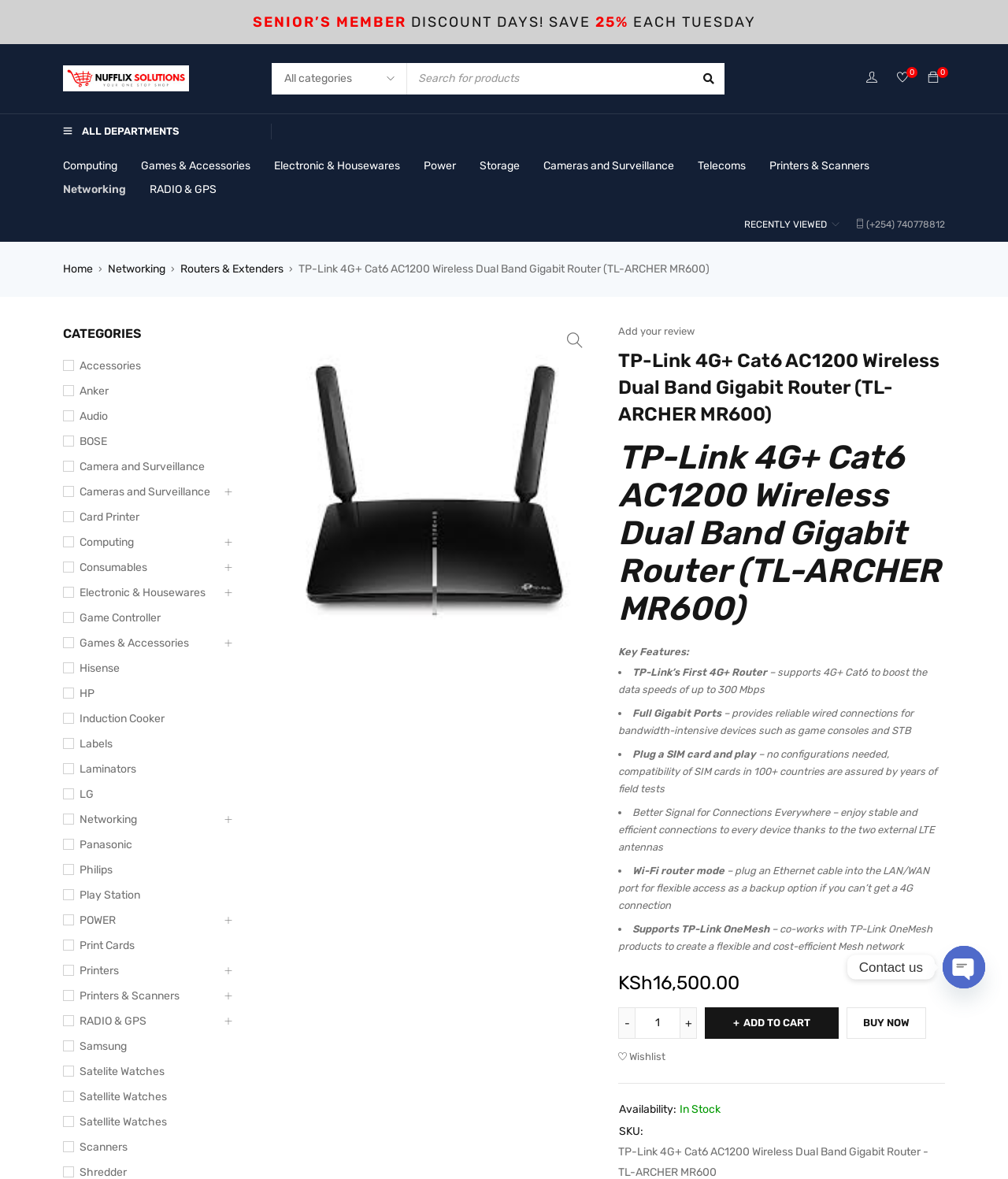From the element description: "aria-label="Instagram Social Icon"", extract the bounding box coordinates of the UI element. The coordinates should be expressed as four float numbers between 0 and 1, in the order [left, top, right, bottom].

None